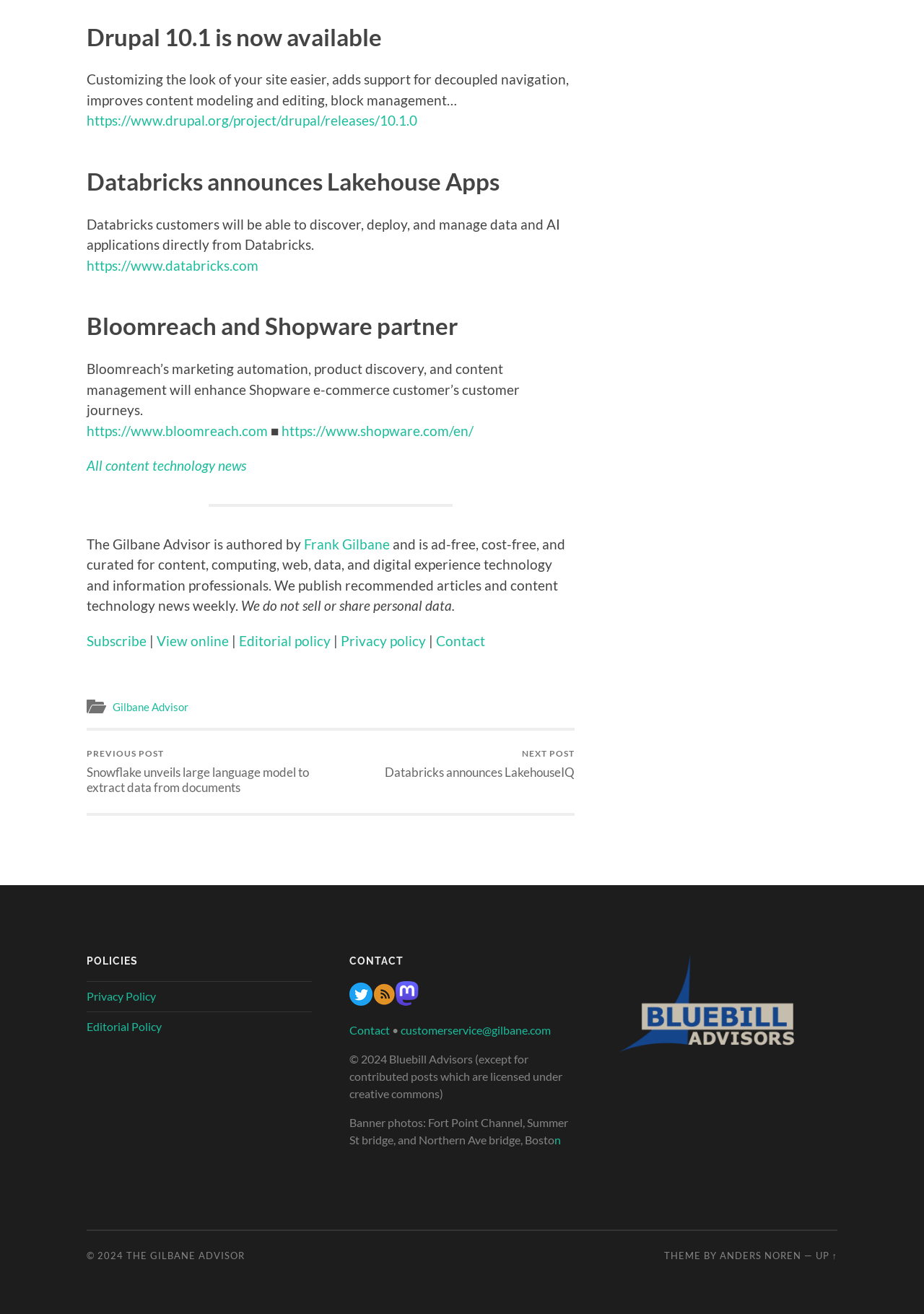Please provide a comprehensive answer to the question based on the screenshot: How many links are there in the 'CONTACT' section?

I found the 'CONTACT' section by looking for the heading element [355] with the text 'CONTACT'. Then, I counted the number of link elements within that section, which are [596], [597], [598], and [599]. Therefore, there are 4 links in the 'CONTACT' section.